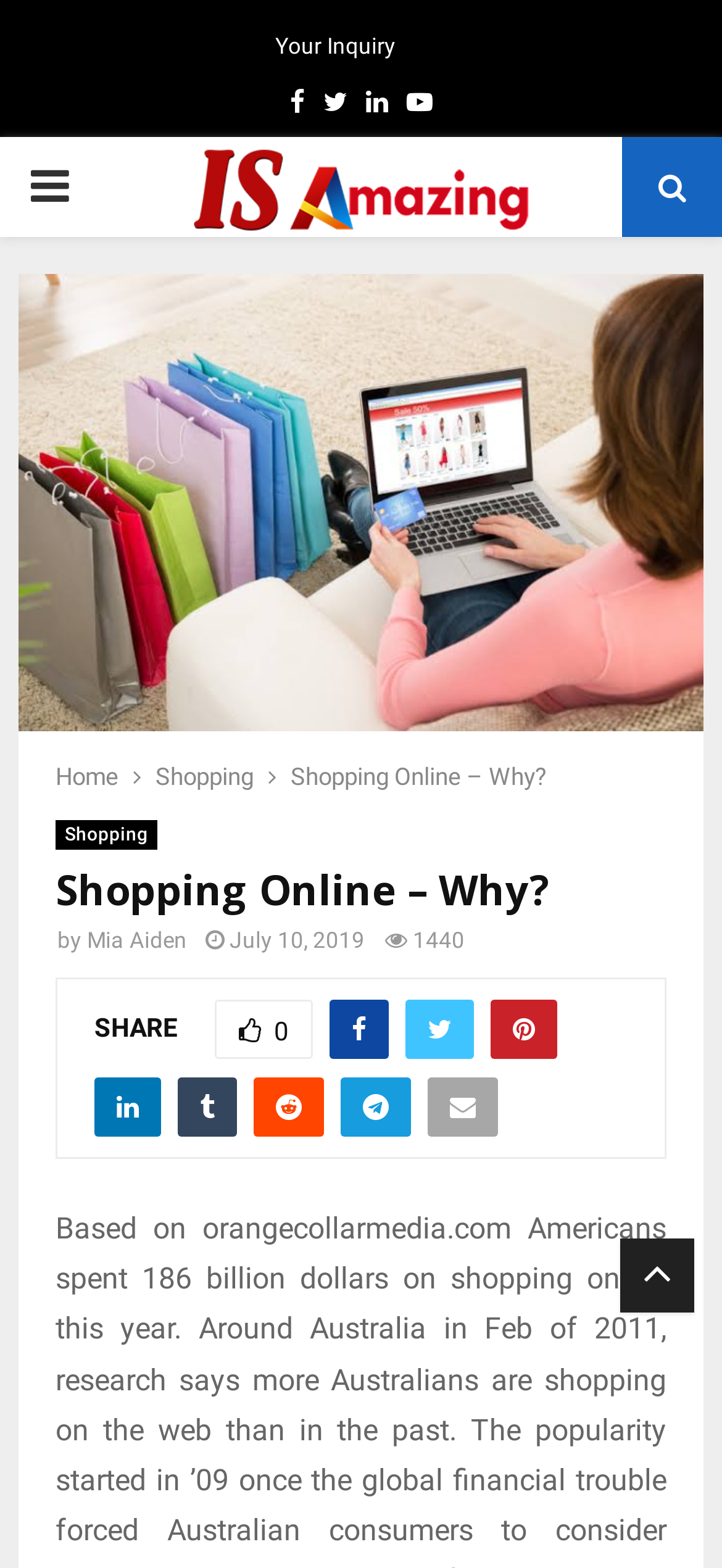With reference to the screenshot, provide a detailed response to the question below:
What social media platforms are available for sharing the article?

The social media platforms can be found in the article's sharing section, where there are icons for Facebook, Twitter, Linkedin, and Youtube, indicating that the article can be shared on these platforms.